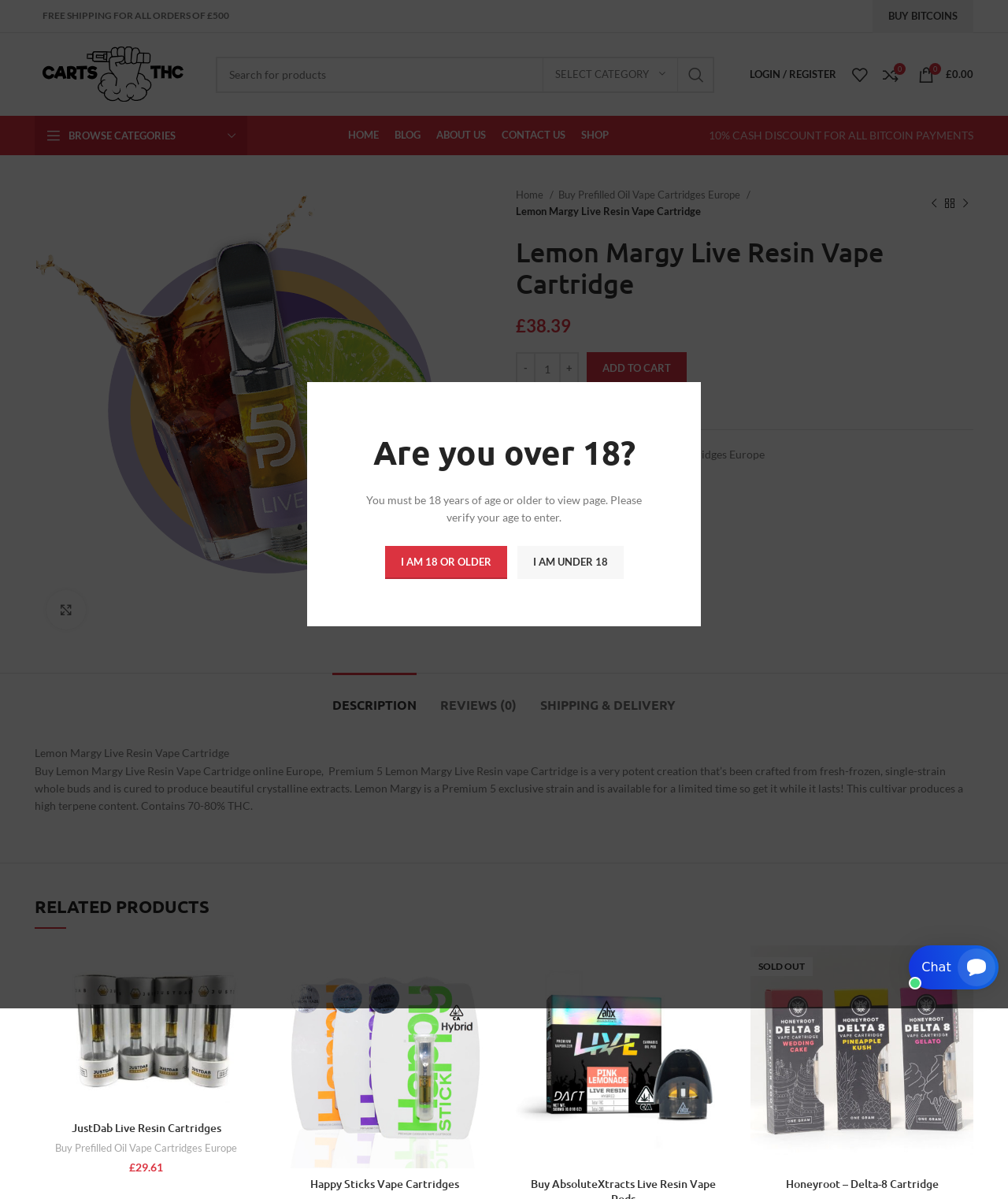Determine the bounding box coordinates for the area that needs to be clicked to fulfill this task: "Verify age". The coordinates must be given as four float numbers between 0 and 1, i.e., [left, top, right, bottom].

[0.352, 0.358, 0.648, 0.397]